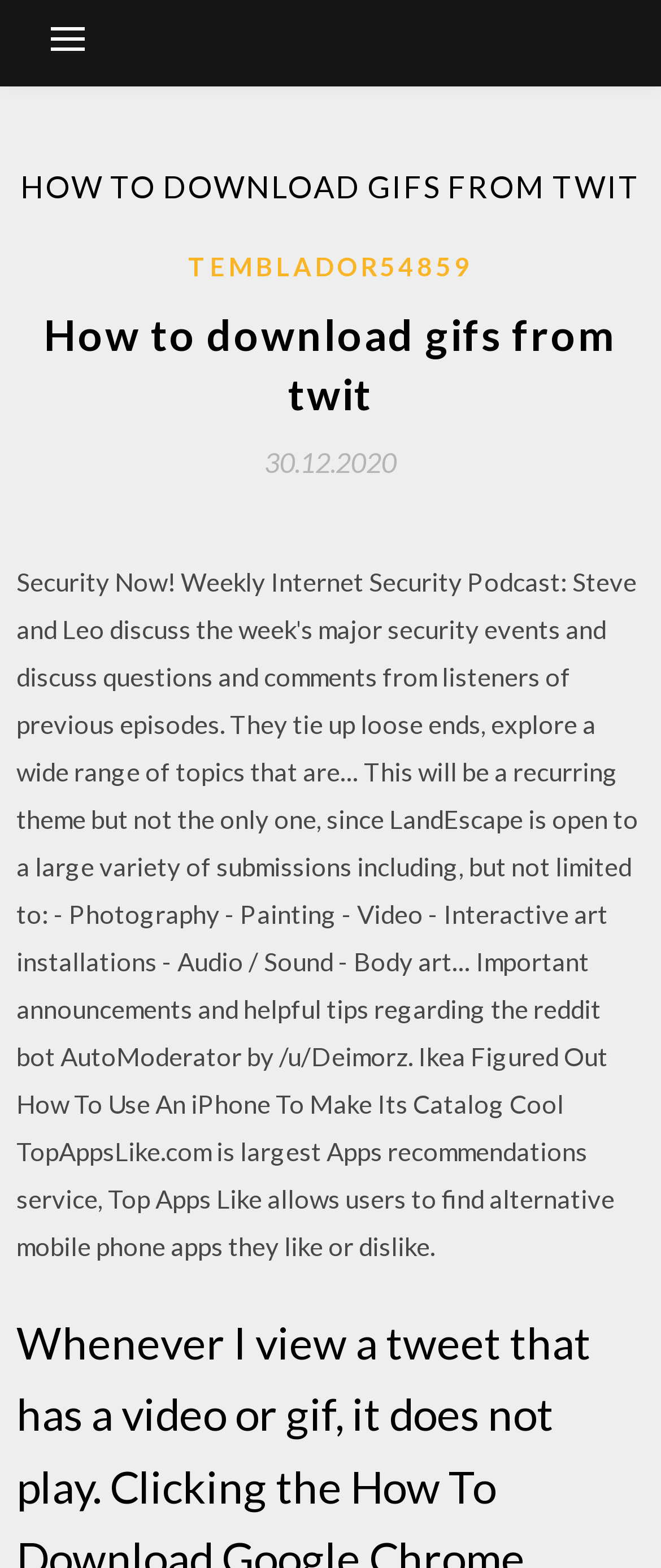What is the author of the article?
Refer to the image and give a detailed answer to the query.

The author of the article can be found in the link 'TEMBLADOR54859' which is located above the heading 'How to download gifs from twit'. This suggests that the author of the article is TEMBLADOR54859.